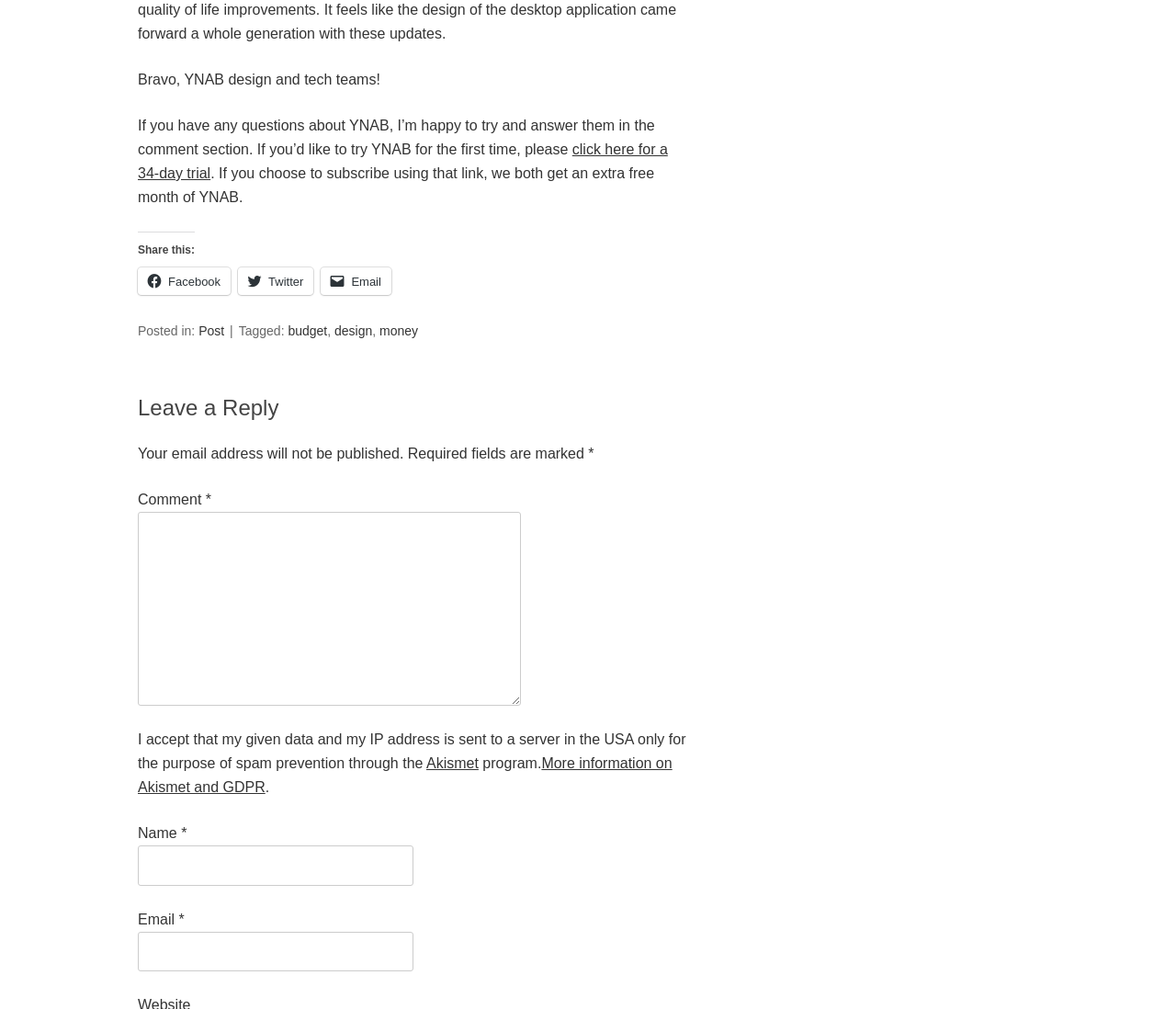What is the topic of the post?
Analyze the image and provide a thorough answer to the question.

The topic of the post can be inferred from the text 'If you have any questions about YNAB, I’m happy to try and answer them in the comment section.' which suggests that the post is about YNAB.